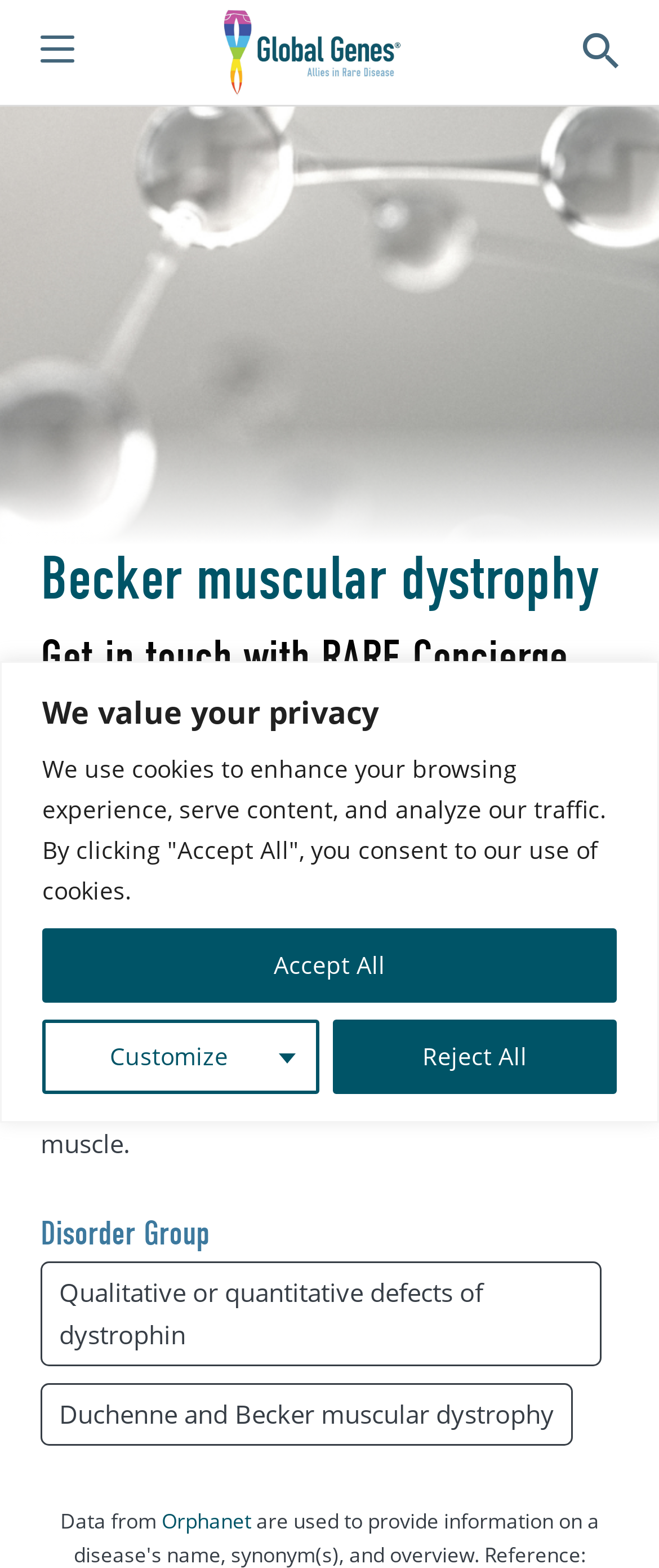Could you determine the bounding box coordinates of the clickable element to complete the instruction: "Check website accessibility"? Provide the coordinates as four float numbers between 0 and 1, i.e., [left, top, right, bottom].

None